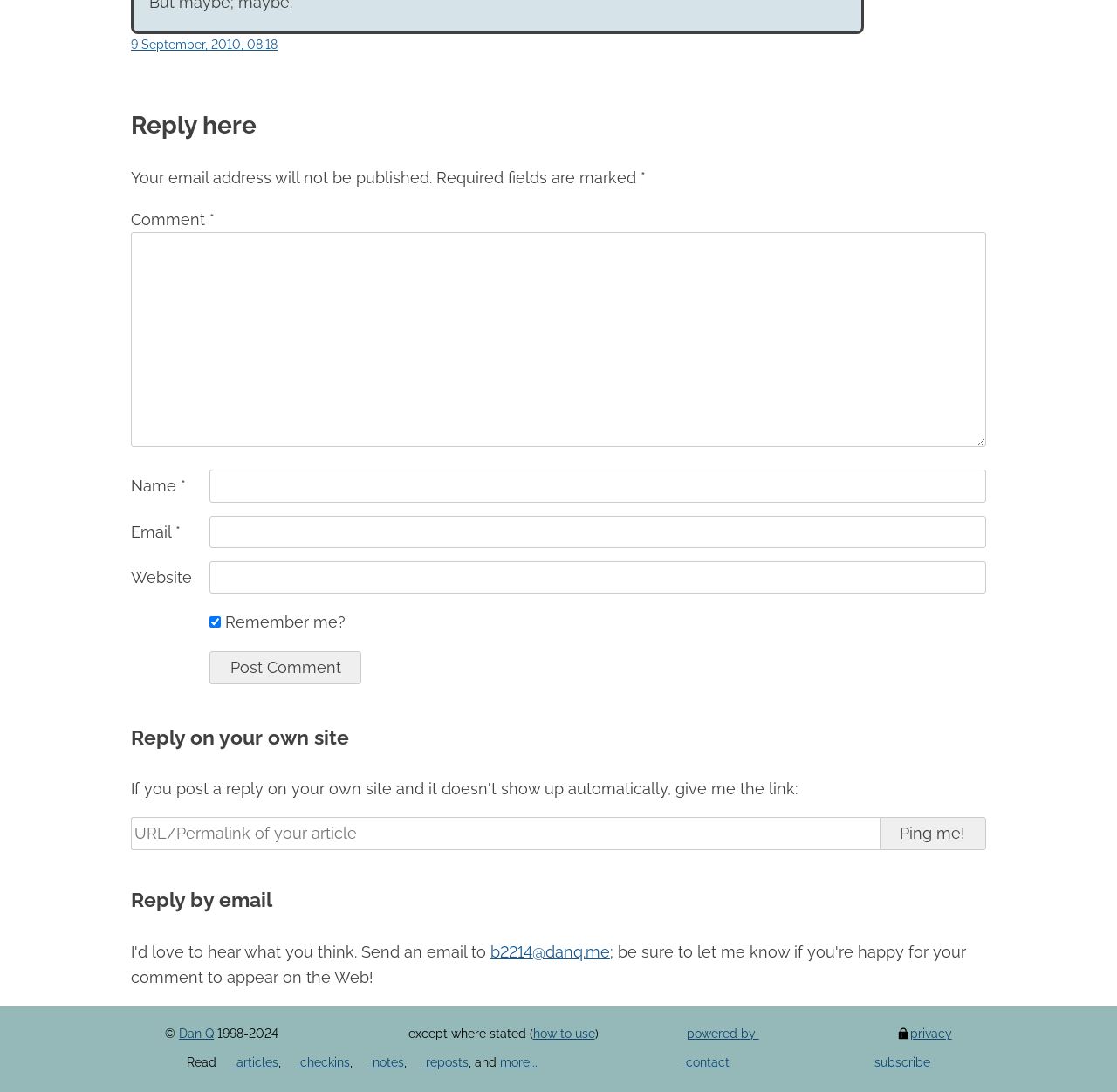Can you find the bounding box coordinates for the element to click on to achieve the instruction: "Learn about Product Centrics"?

None